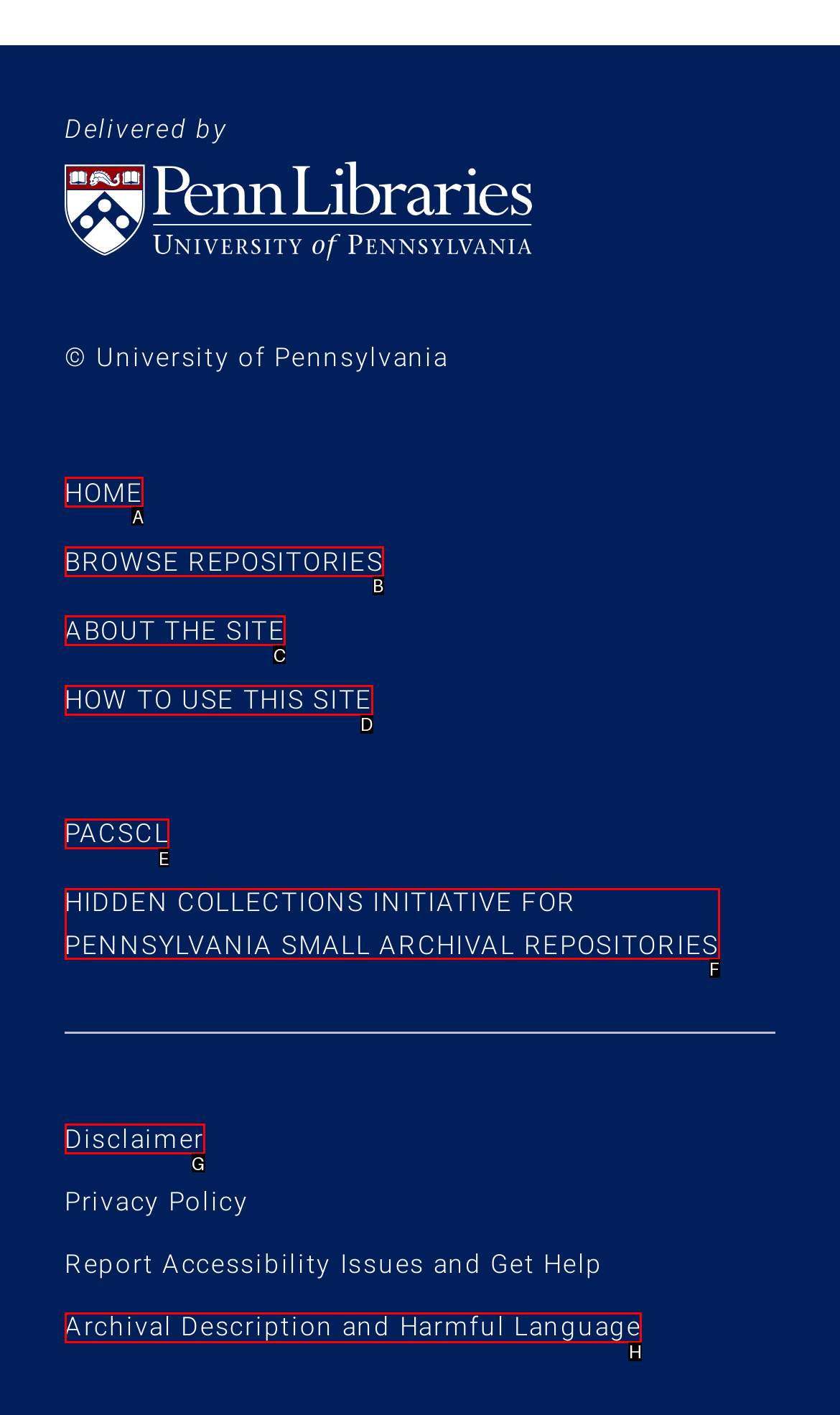Point out the option that aligns with the description: Home
Provide the letter of the corresponding choice directly.

A